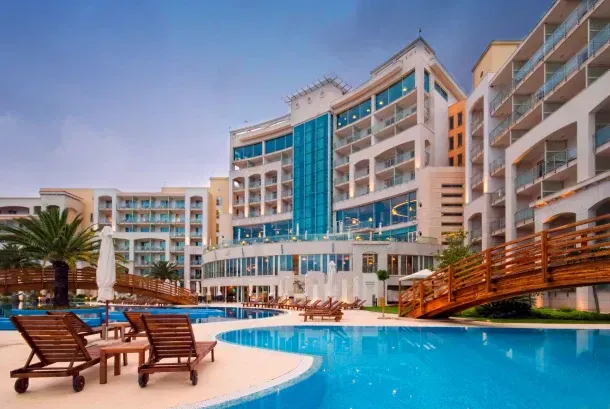Answer the question using only one word or a concise phrase: What type of trees are surrounding the outdoor pool?

Palm trees